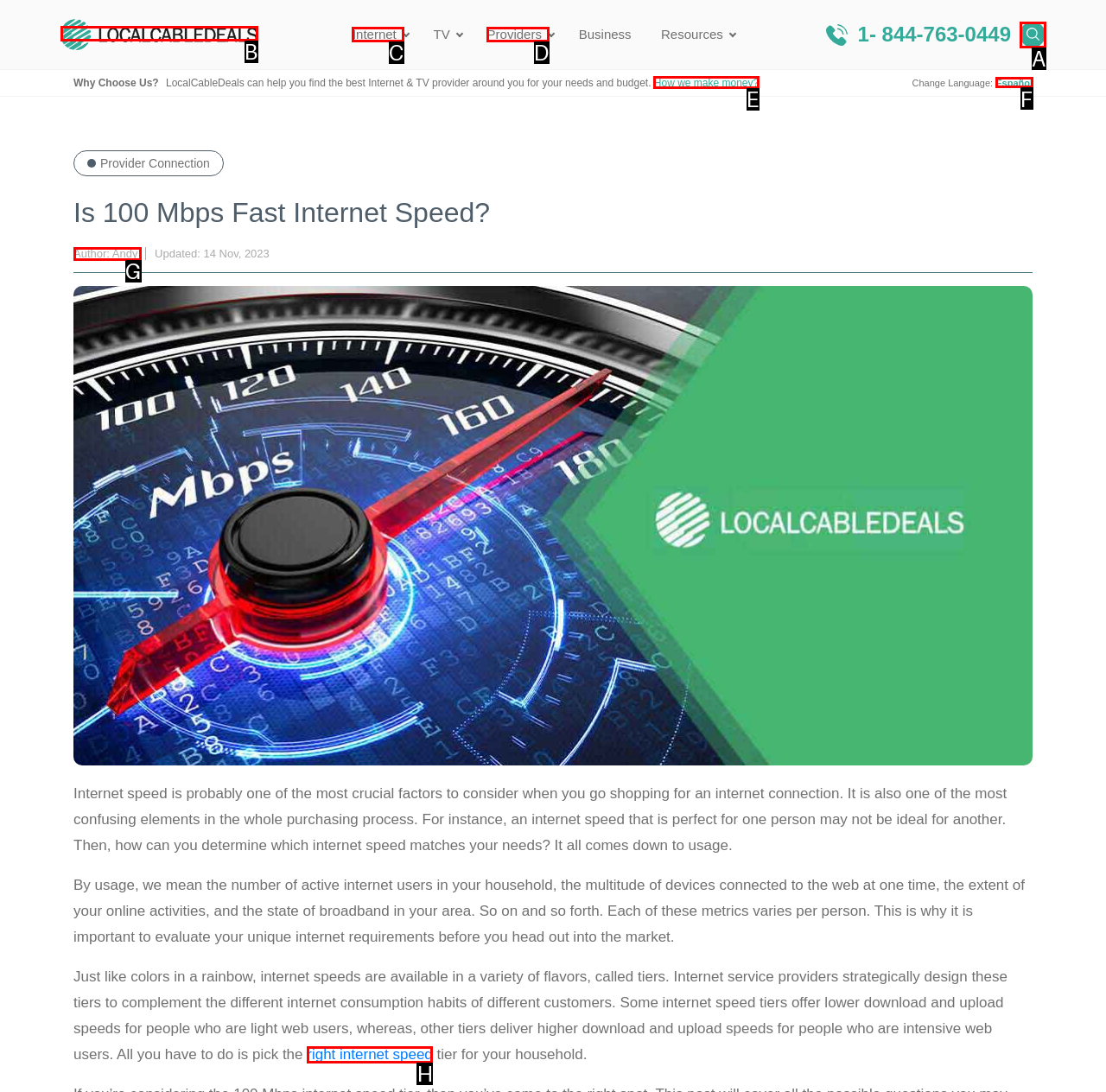For the task: learn about how the website makes money, identify the HTML element to click.
Provide the letter corresponding to the right choice from the given options.

E